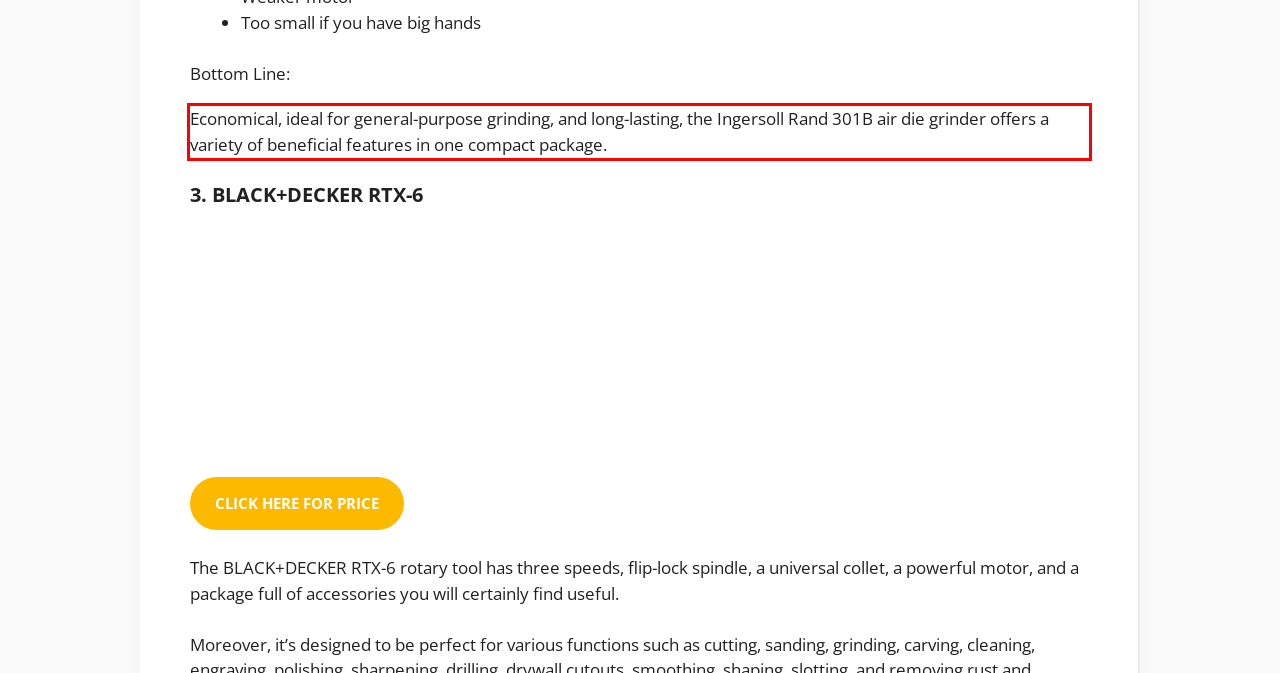Please extract the text content within the red bounding box on the webpage screenshot using OCR.

Economical, ideal for general-purpose grinding, and long-lasting, the Ingersoll Rand 301B air die grinder offers a variety of beneficial features in one compact package.